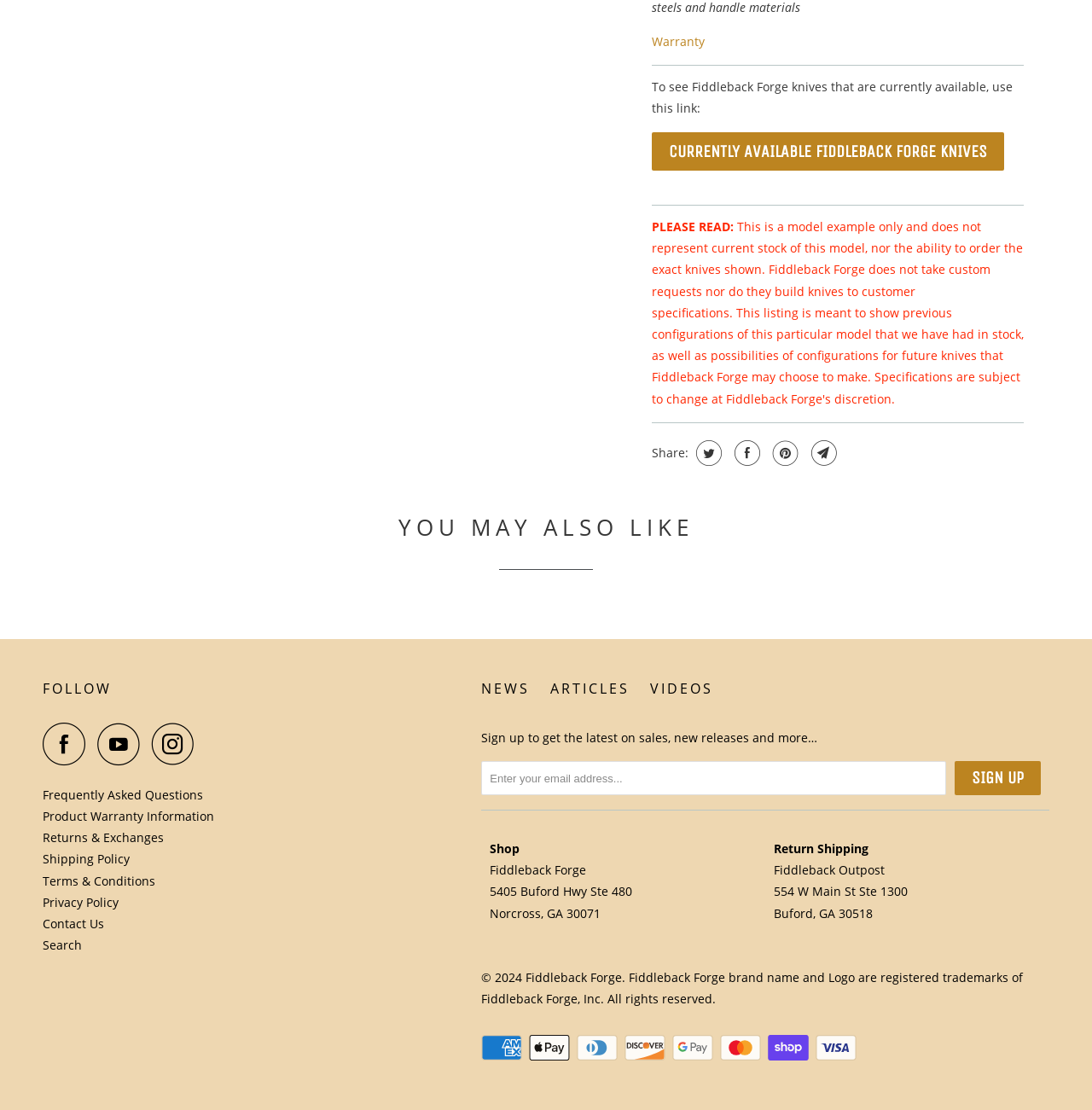Find the bounding box coordinates of the area that needs to be clicked in order to achieve the following instruction: "Click on Sign Up". The coordinates should be specified as four float numbers between 0 and 1, i.e., [left, top, right, bottom].

[0.874, 0.686, 0.953, 0.716]